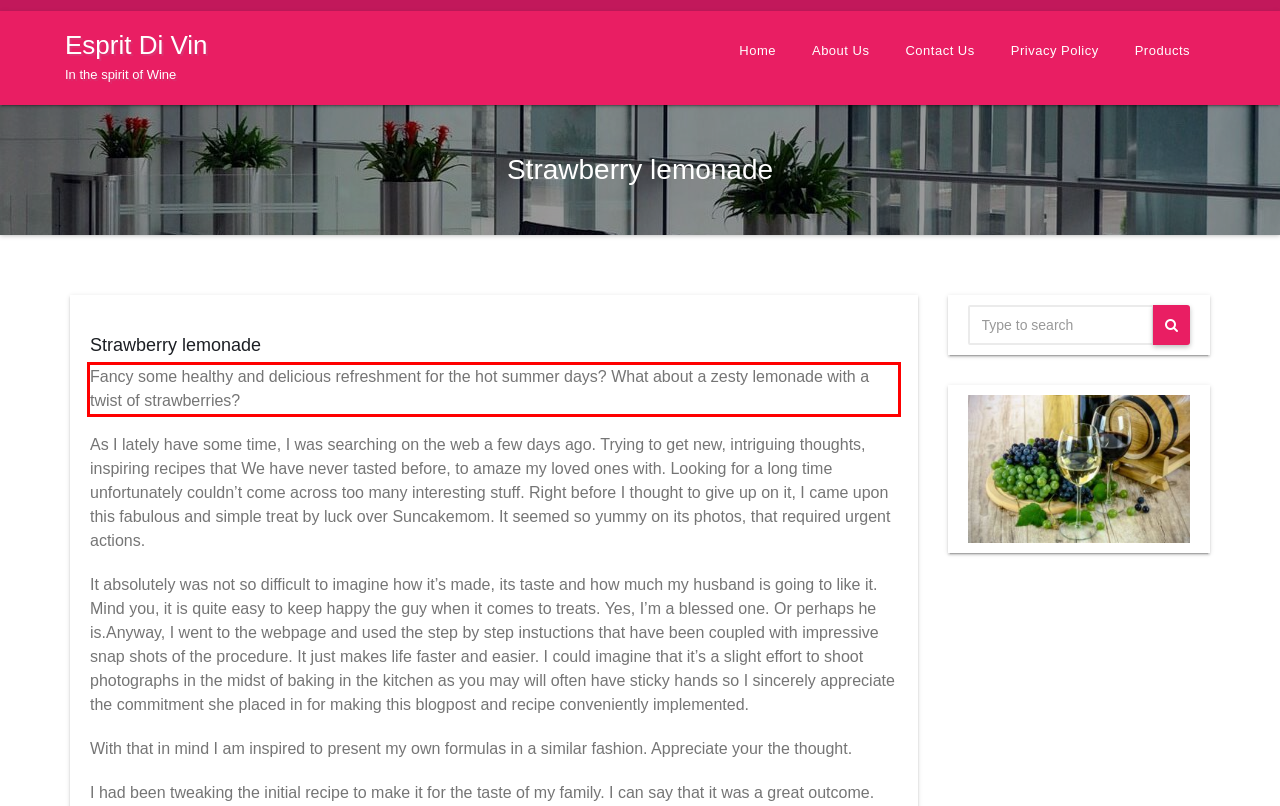Please identify and extract the text content from the UI element encased in a red bounding box on the provided webpage screenshot.

Fancy some healthy and delicious refreshment for the hot summer days? What about a zesty lemonade with a twist of strawberries?